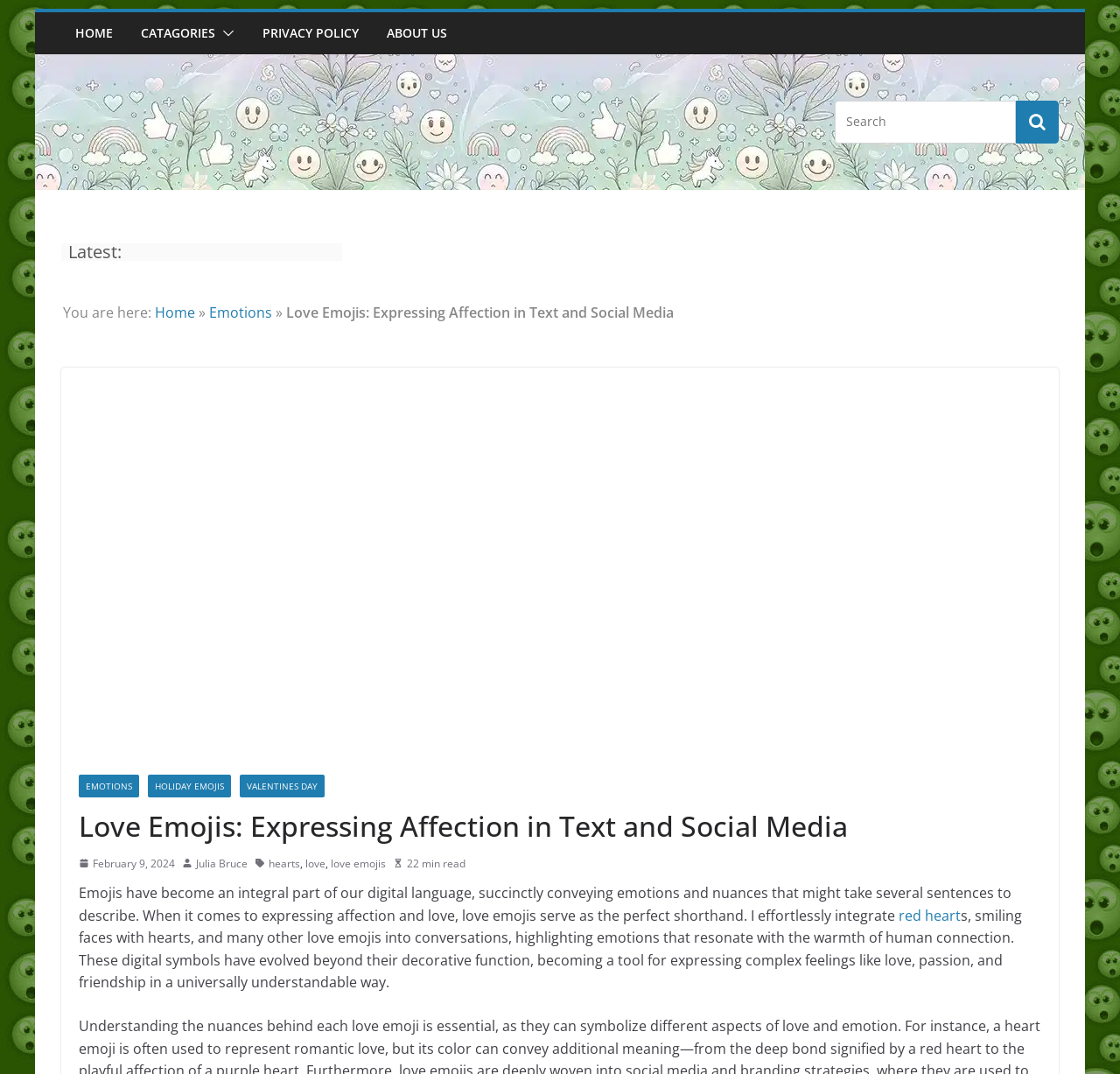Identify the bounding box coordinates for the region of the element that should be clicked to carry out the instruction: "Search for love emojis". The bounding box coordinates should be four float numbers between 0 and 1, i.e., [left, top, right, bottom].

[0.745, 0.094, 0.907, 0.133]